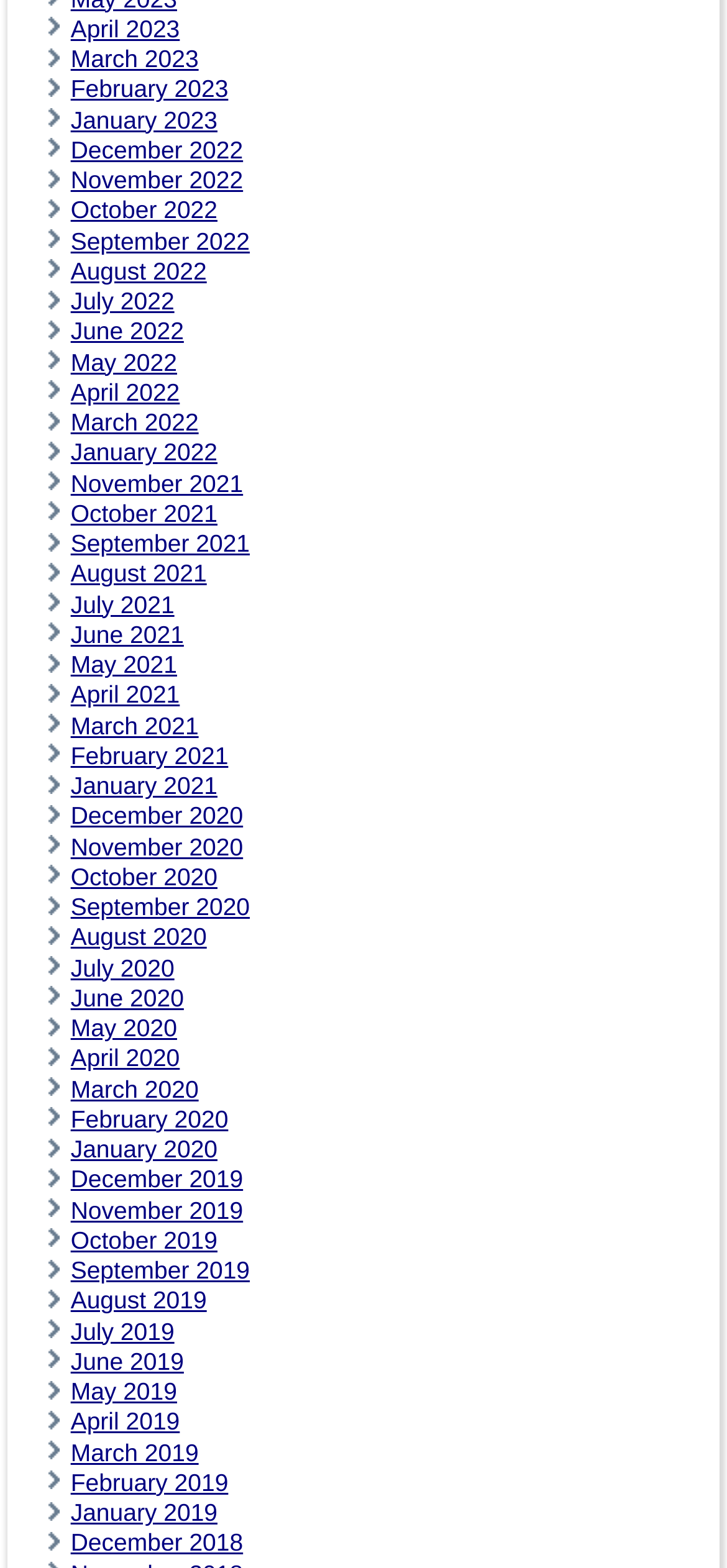Find the bounding box coordinates of the element to click in order to complete the given instruction: "View the 'Equipment Reset Glitch' topic."

None